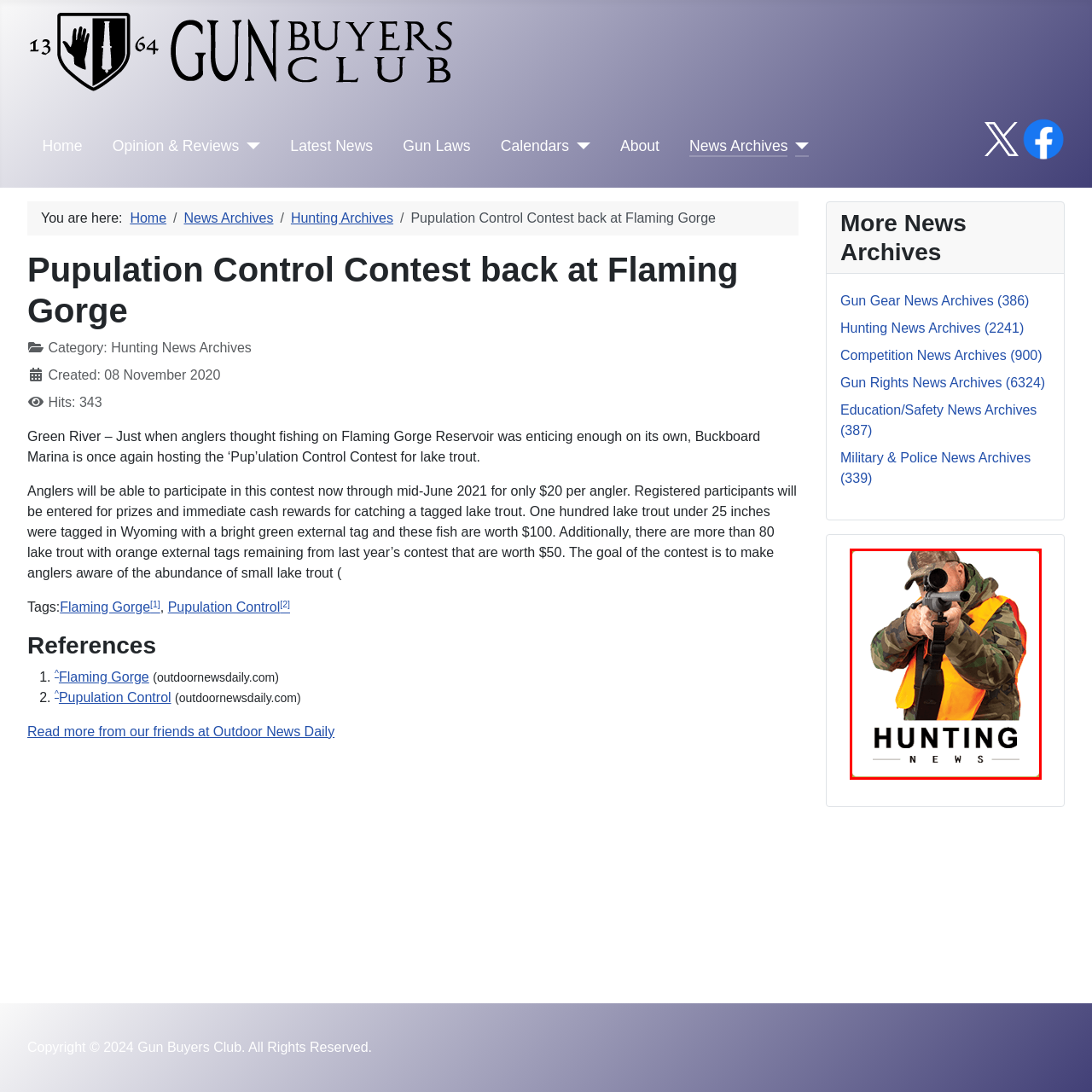Inspect the section within the red border, What is the purpose of the vest? Provide a one-word or one-phrase answer.

Safety